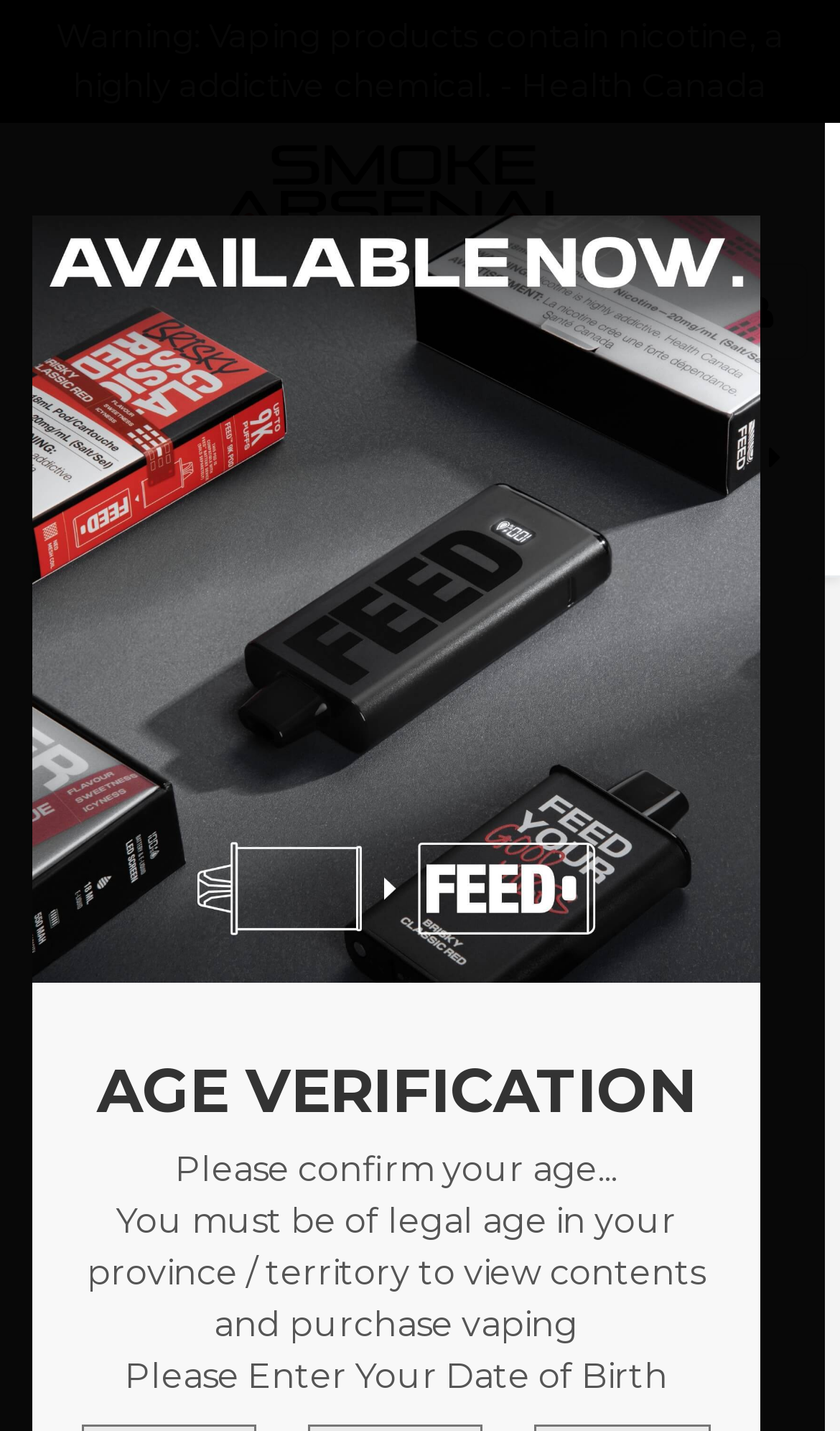Please answer the following question using a single word or phrase: 
What is the warning message at the top of the page?

Vaping products contain nicotine